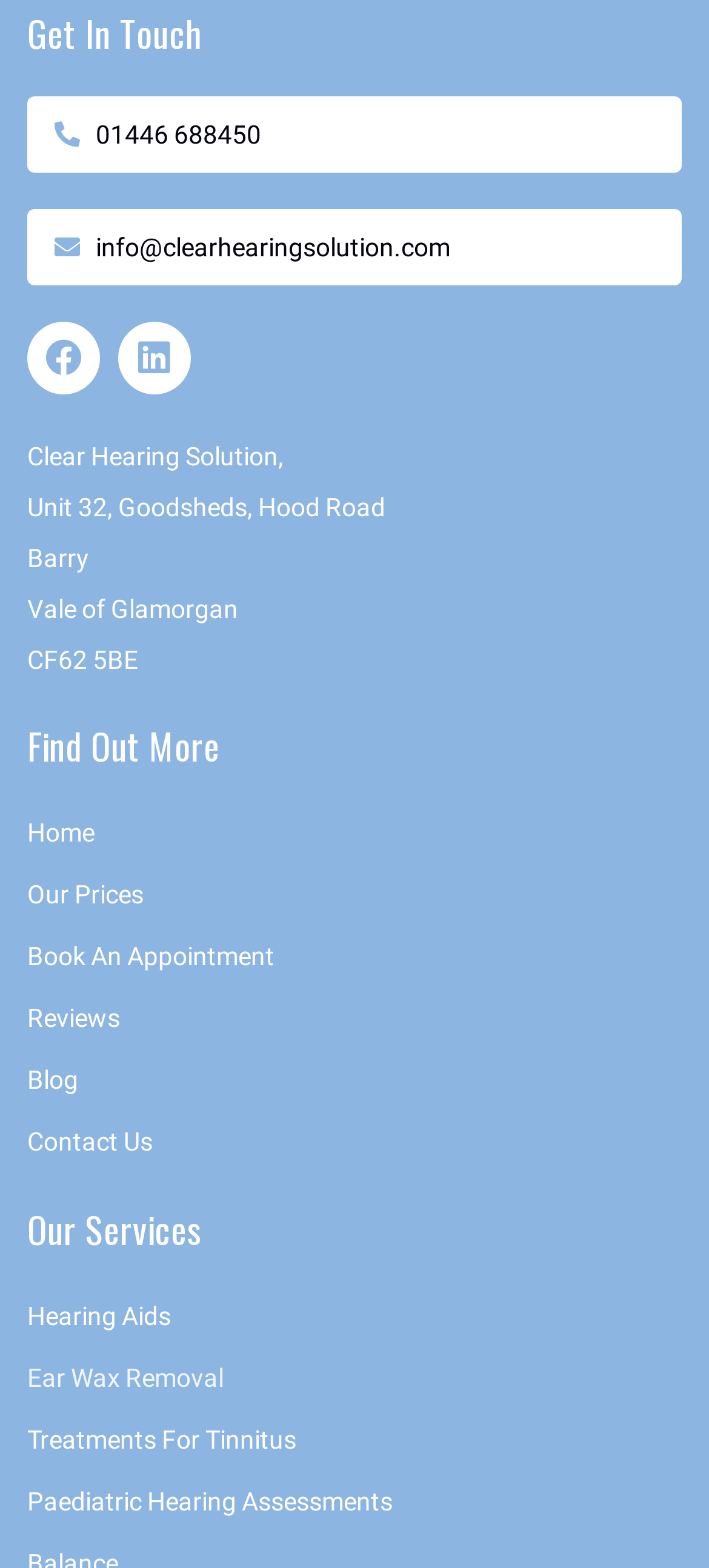What is the company's address?
Look at the image and respond with a one-word or short-phrase answer.

Unit 32, Goodsheds, Hood Road, Barry, Vale of Glamorgan, CF62 5BE